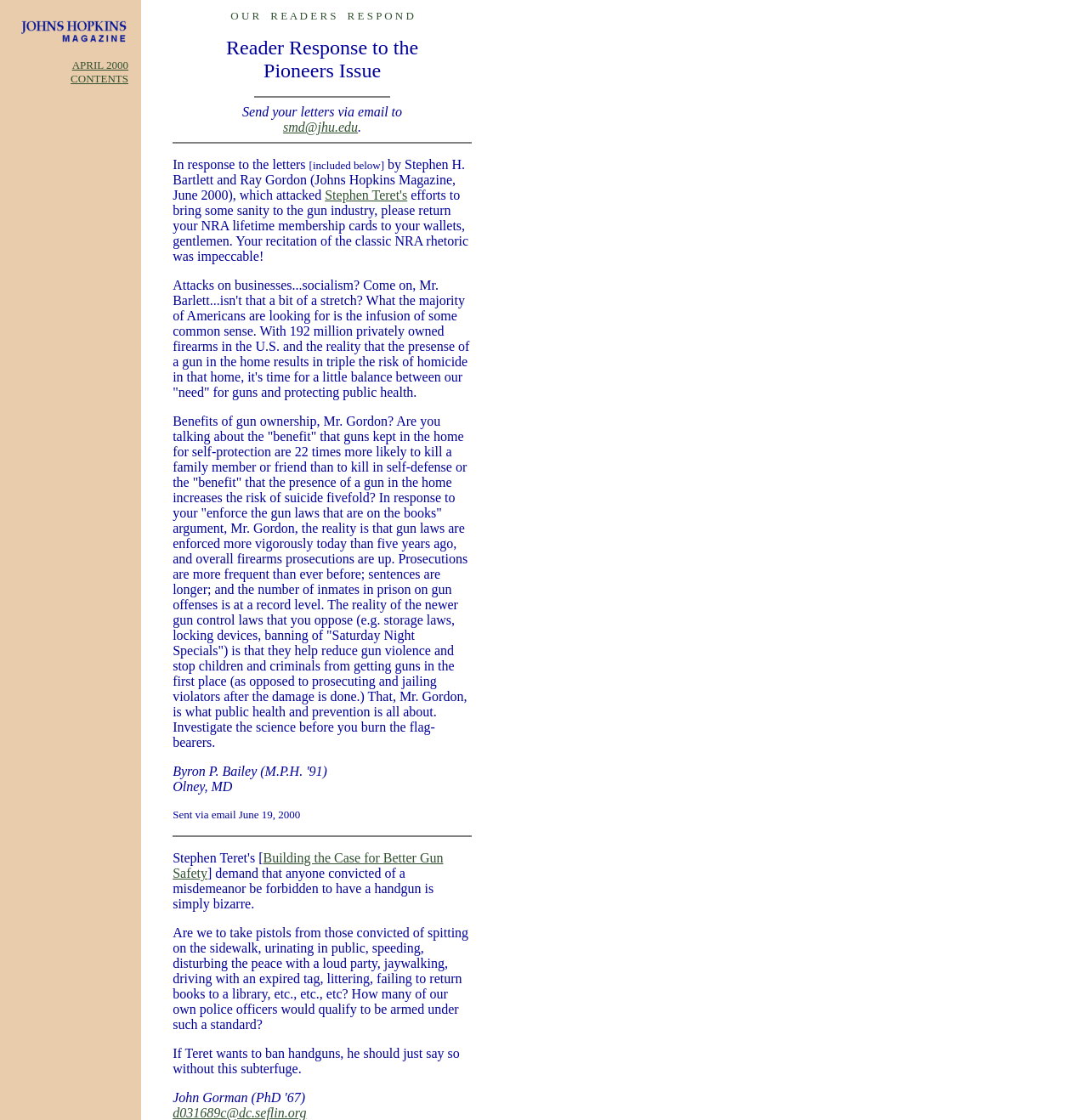Please examine the image and provide a detailed answer to the question: What is the date of the email from Olney, MD?

The text 'Sent via email June 19, 2000' is located near the text 'Olney, MD', suggesting that the email from Olney, MD was sent on June 19, 2000.